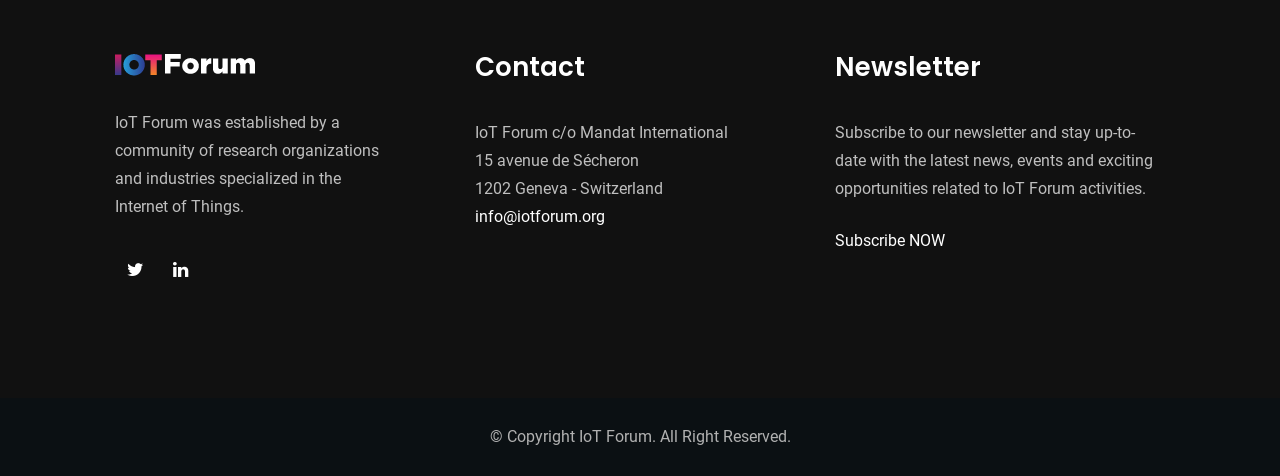Given the element description "info@iotforum.org", identify the bounding box of the corresponding UI element.

[0.371, 0.436, 0.629, 0.486]